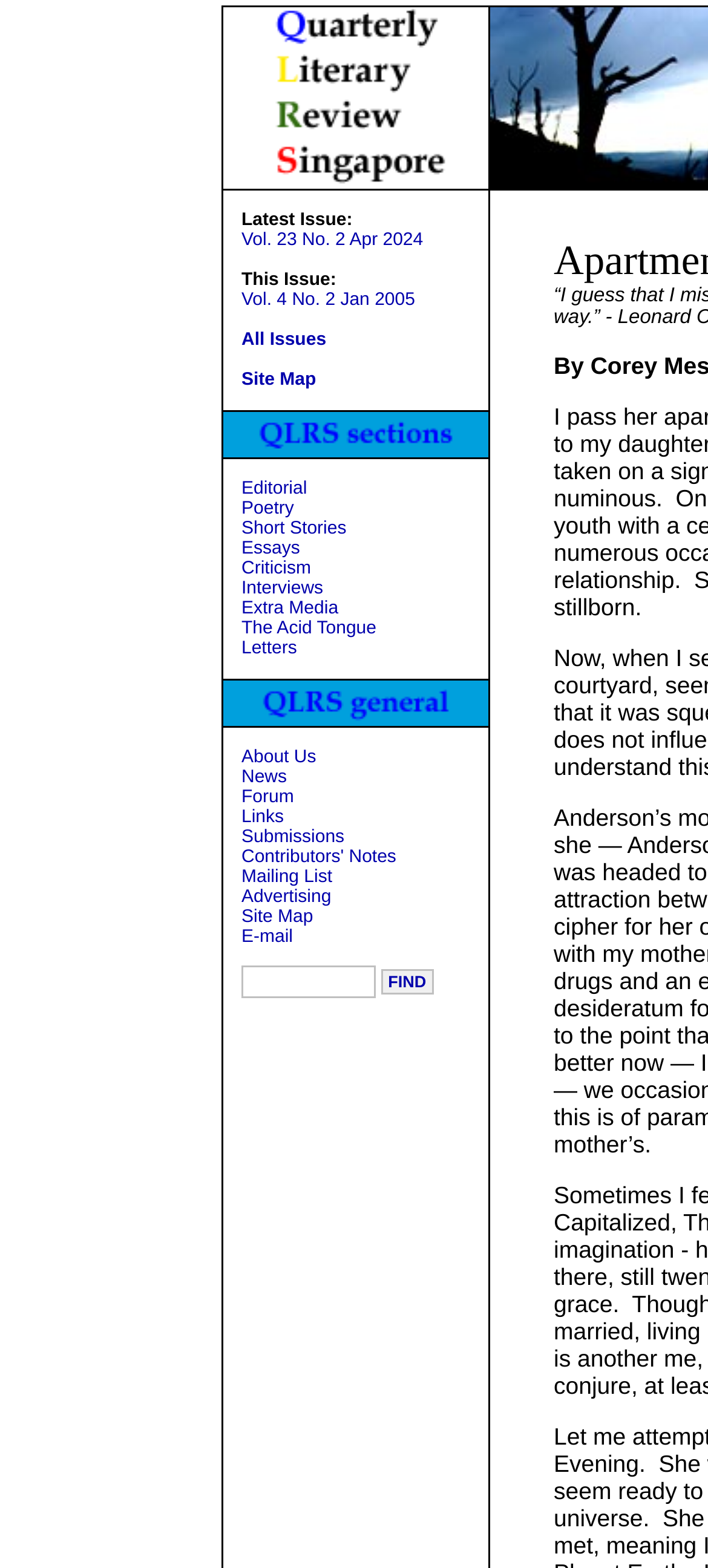Please identify the bounding box coordinates of the element's region that I should click in order to complete the following instruction: "Learn about the editorial". The bounding box coordinates consist of four float numbers between 0 and 1, i.e., [left, top, right, bottom].

[0.341, 0.306, 0.434, 0.318]